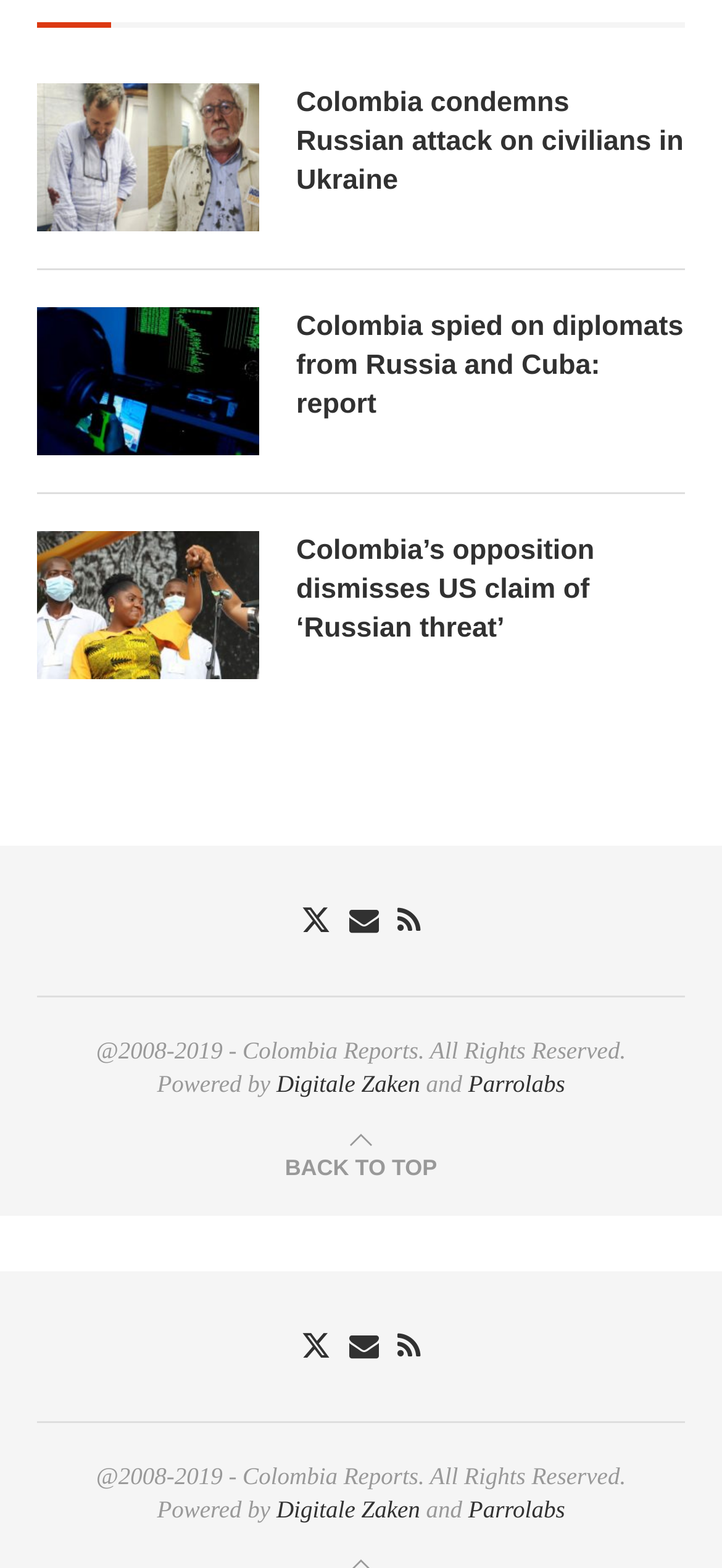Locate the bounding box coordinates of the element's region that should be clicked to carry out the following instruction: "Read news about Colombia condemning Russian attack on civilians in Ukraine". The coordinates need to be four float numbers between 0 and 1, i.e., [left, top, right, bottom].

[0.41, 0.053, 0.949, 0.127]